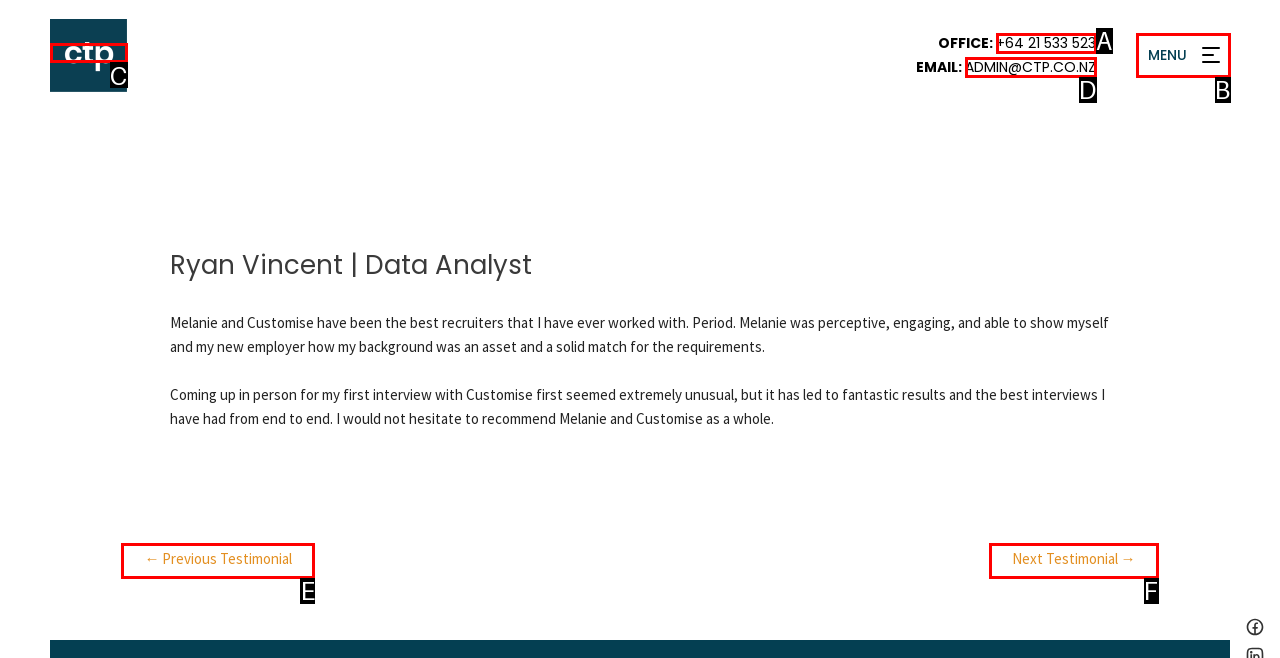Identify the HTML element that matches the description: +64 21 533 523. Provide the letter of the correct option from the choices.

A